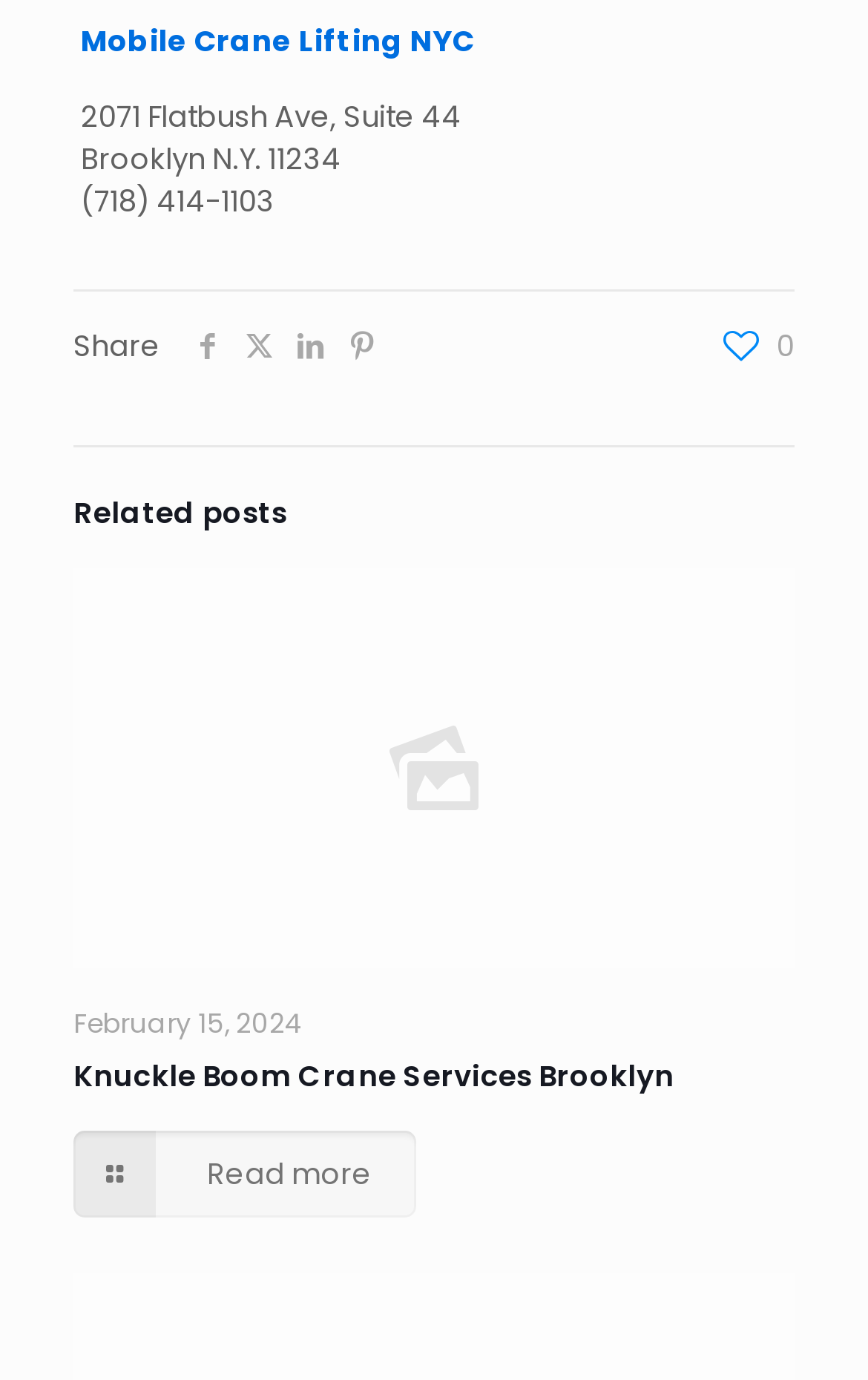Provide a one-word or brief phrase answer to the question:
What is the title of the related post?

Knuckle Boom Crane Services Brooklyn